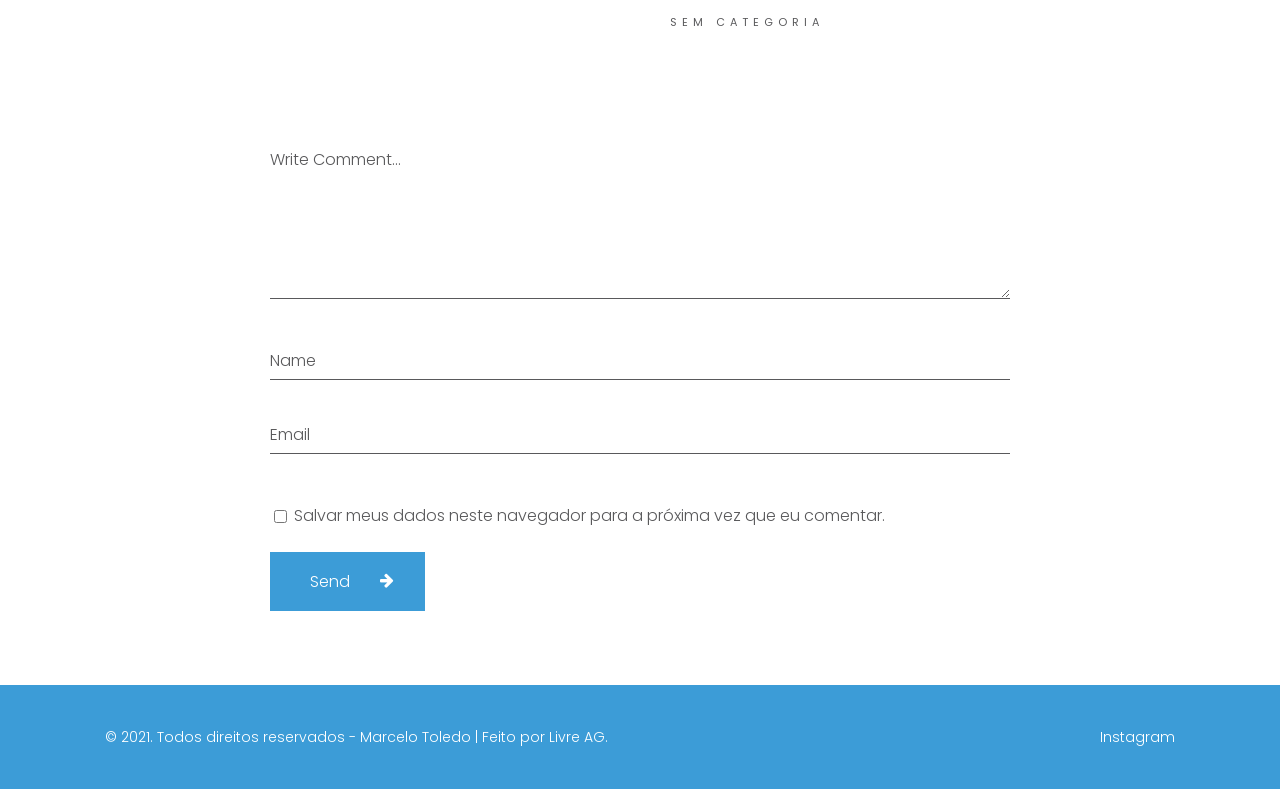Carefully observe the image and respond to the question with a detailed answer:
What is the function of the 'Send' button?

The 'Send' button is located below the textboxes and checkbox, suggesting that its function is to submit the user's comment after they have filled in the required information.